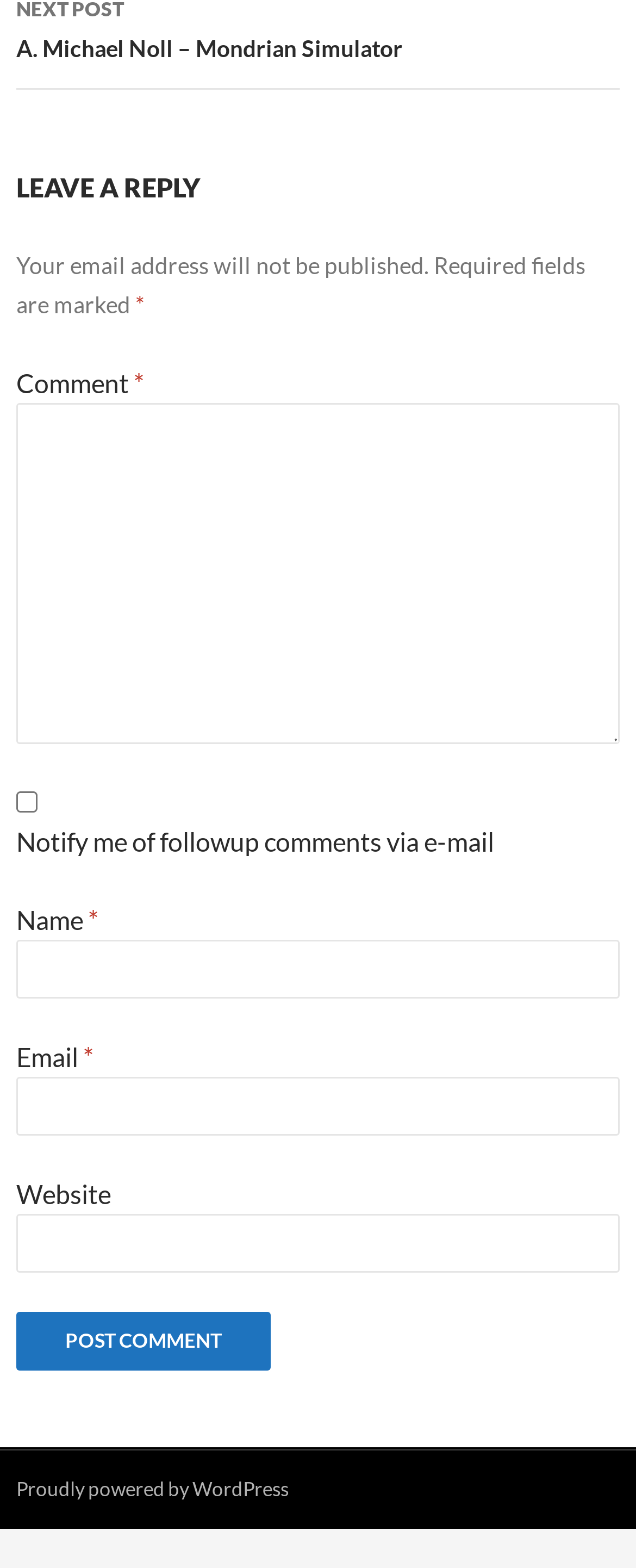Please answer the following query using a single word or phrase: 
What is the purpose of the comment section?

Leave a reply